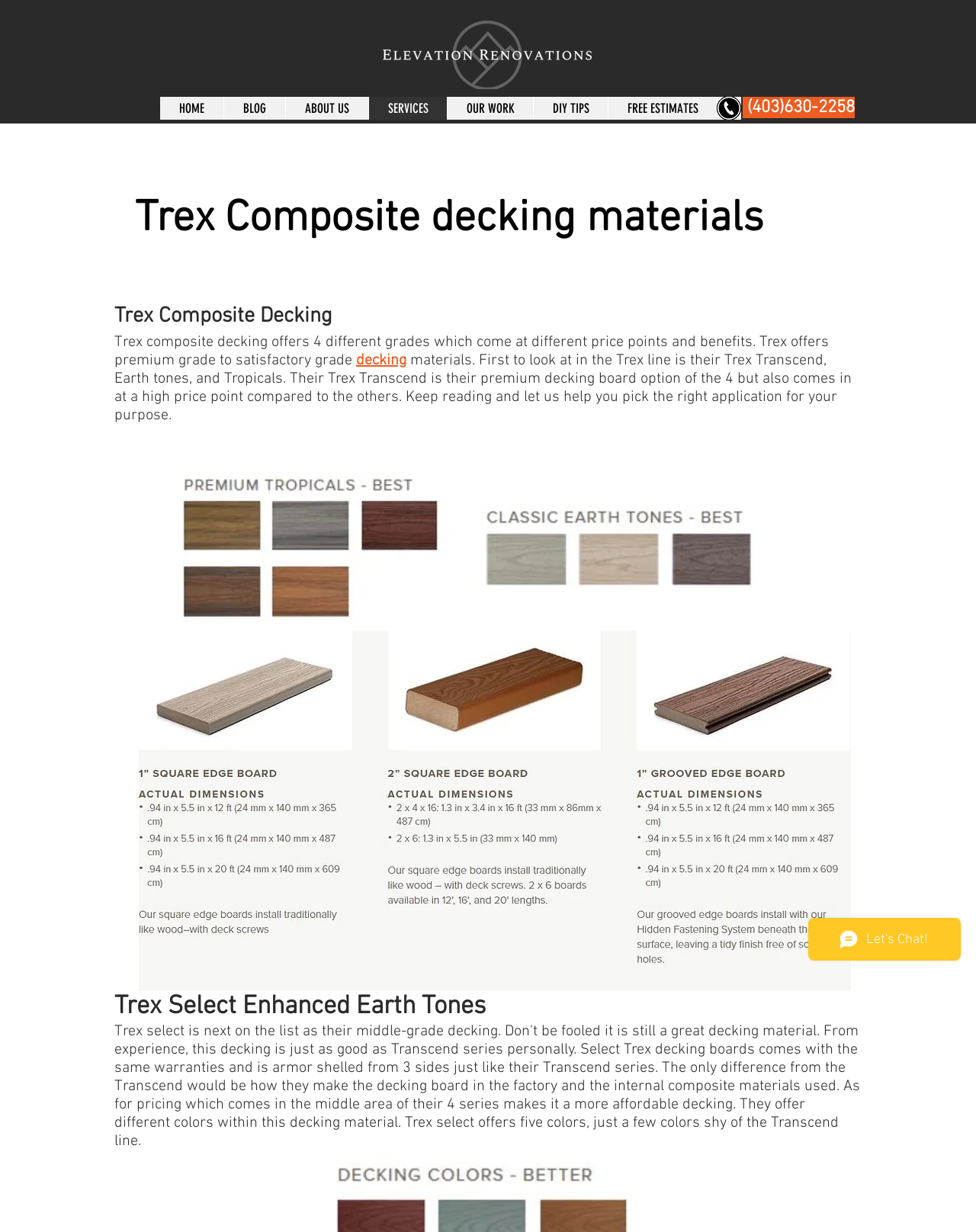Pinpoint the bounding box coordinates of the element that must be clicked to accomplish the following instruction: "Check 'Terms and conditions'". The coordinates should be in the format of four float numbers between 0 and 1, i.e., [left, top, right, bottom].

None